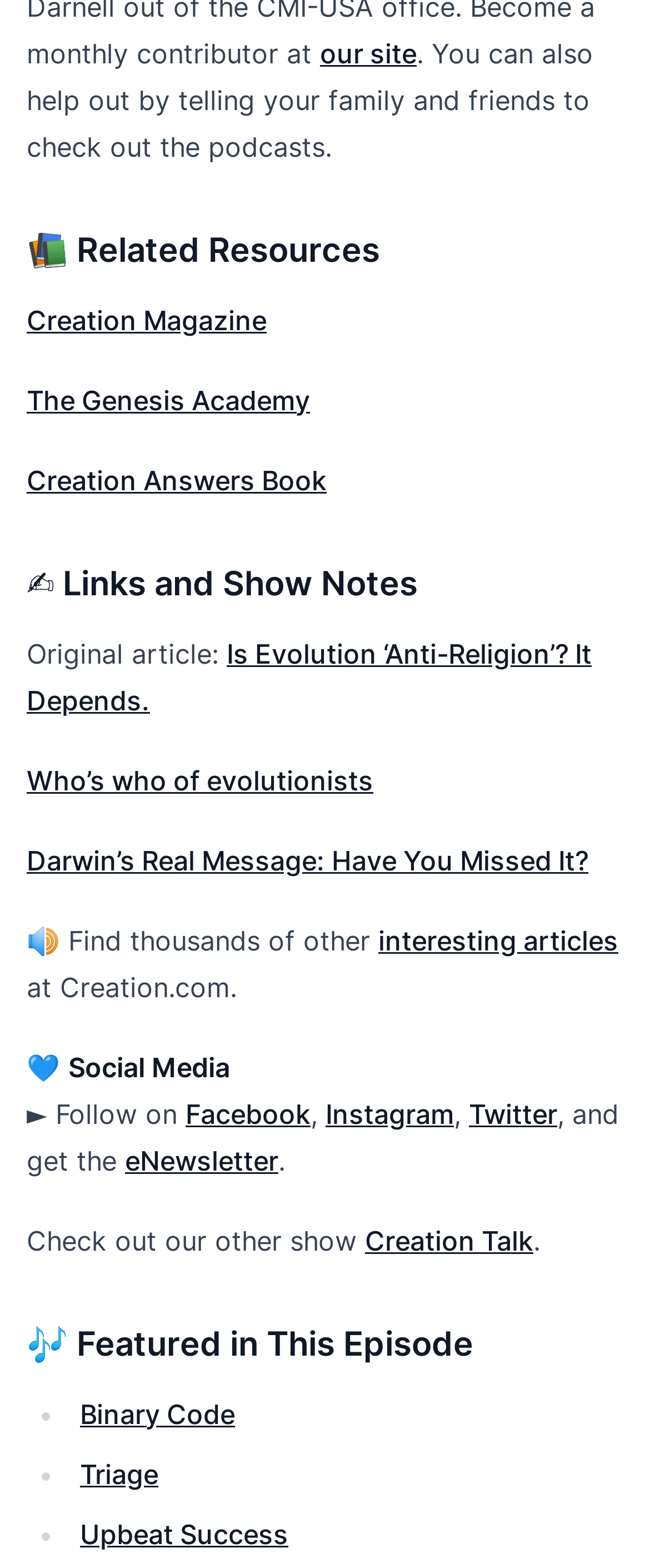Using the description "Who’s who of evolutionists", predict the bounding box of the relevant HTML element.

[0.041, 0.487, 0.574, 0.508]